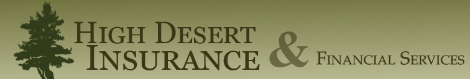What does the stylized tree graphic symbolize?
Look at the image and respond with a single word or a short phrase.

Stability and reliability